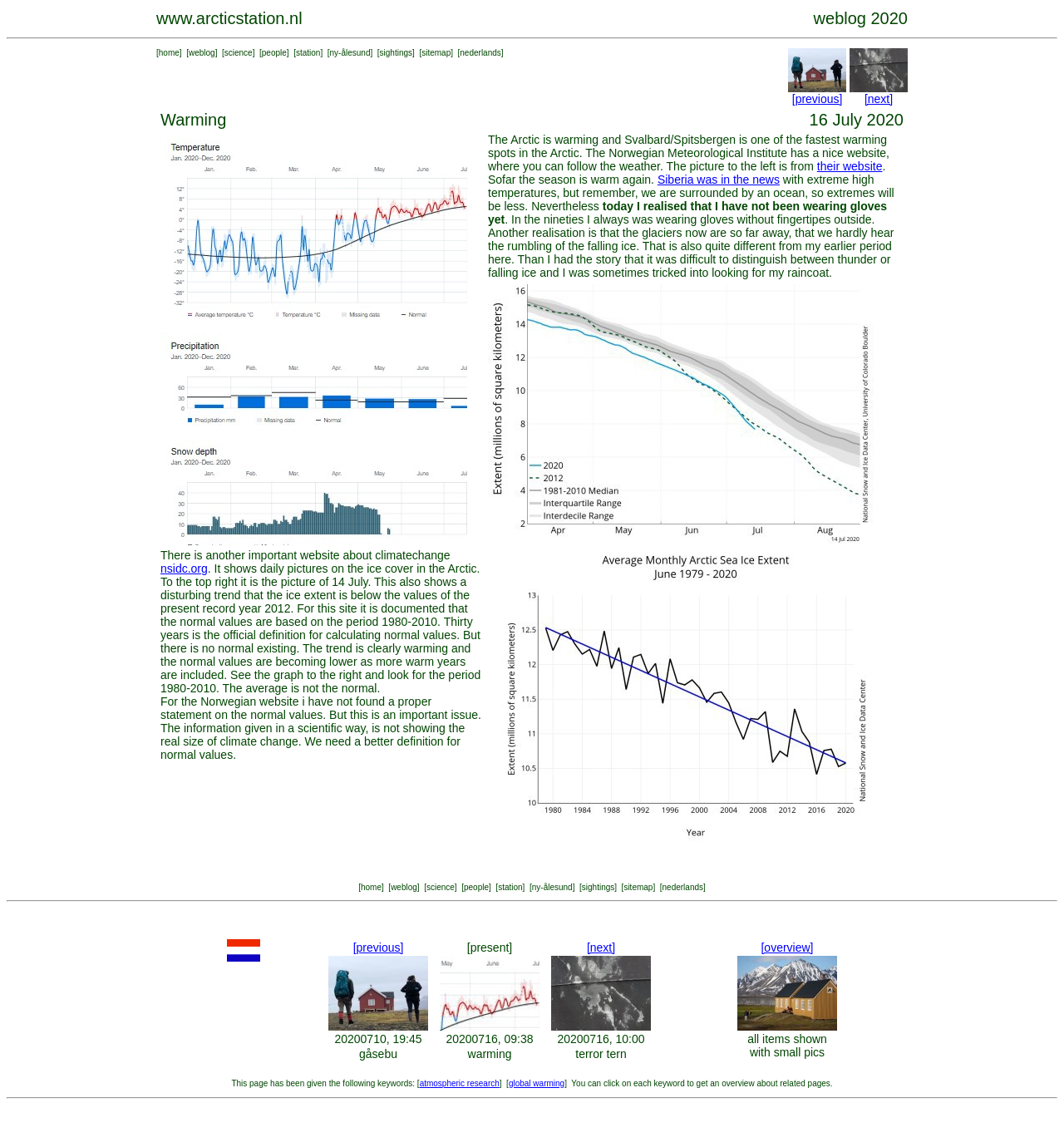Please analyze the image and give a detailed answer to the question:
What is the name of the website?

The website's title and URL are both 'arcticstation.nl', indicating that this is the name of the website.